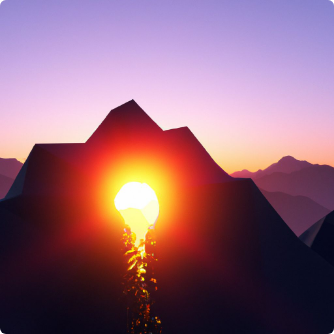Explain in detail what you see in the image.

The image portrays a stunning sunset scene, where the glowing sun emerges from behind a dramatic mountain range. The vivid orange and yellow hues of the sun contrast beautifully against the soft purples and blues of the sky, creating an ethereal atmosphere. In the foreground, lush green foliage appears to frame the bottom of the image, drawing the viewer's eye towards the radiant light. This composition evokes a sense of serenity and inspiration, inviting contemplation on personal growth and the pursuit of success, resonating with themes of mindset improvement and resilience.